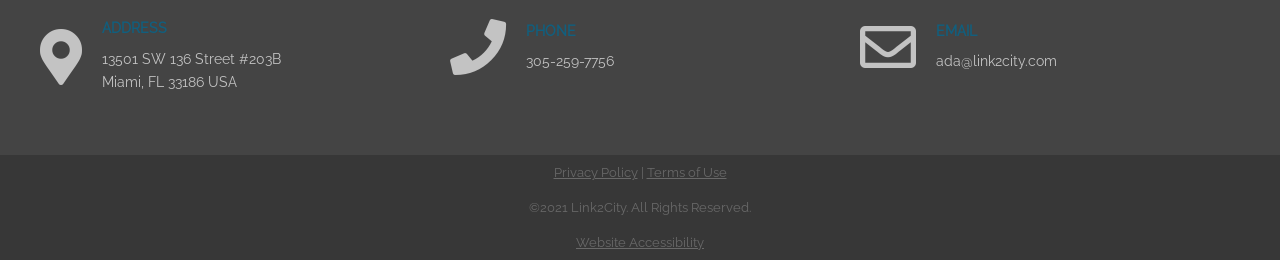Find the bounding box coordinates for the area you need to click to carry out the instruction: "check website accessibility". The coordinates should be four float numbers between 0 and 1, indicated as [left, top, right, bottom].

[0.45, 0.904, 0.55, 0.962]